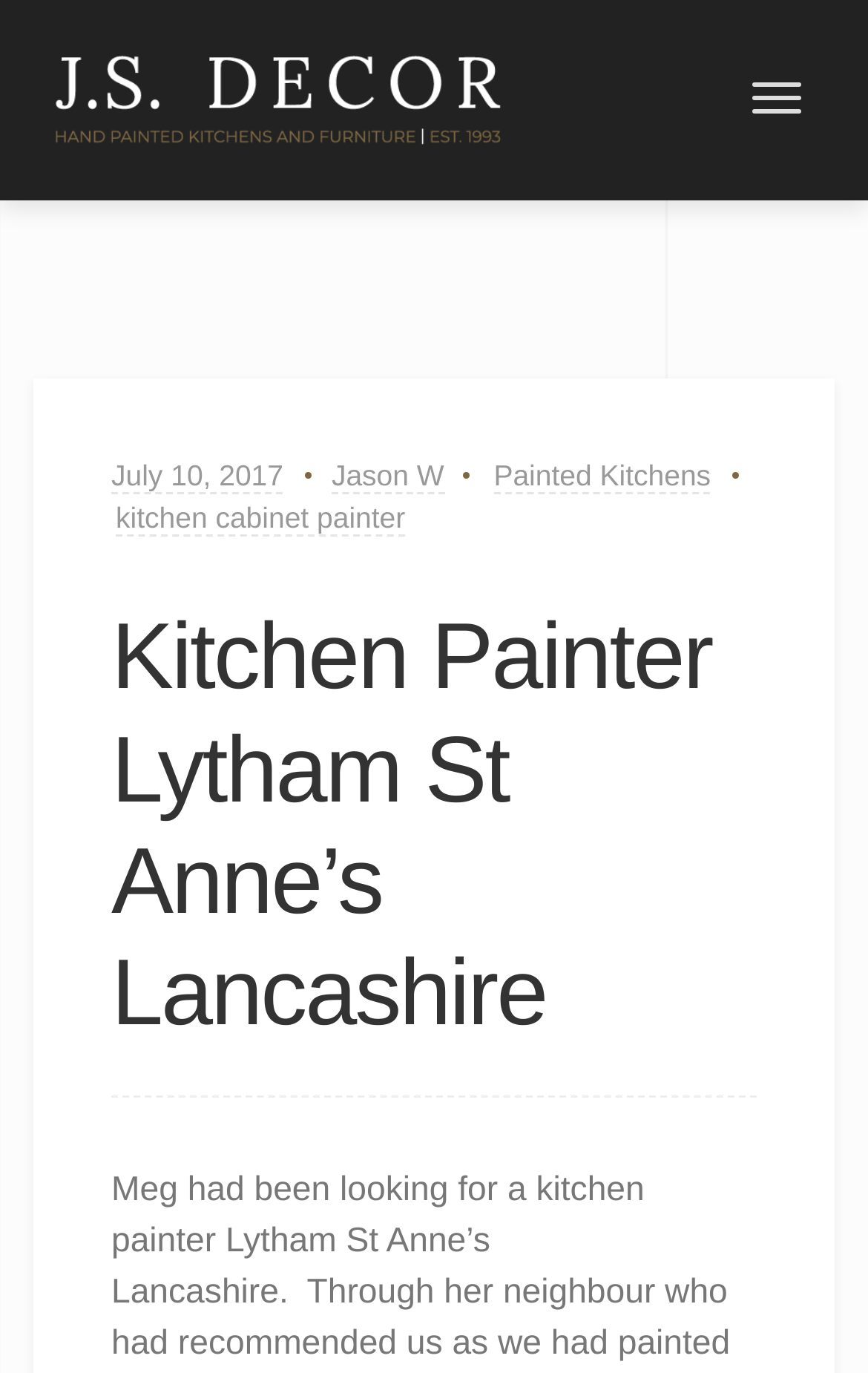What is the purpose of the button 'Toggle navigation'?
Please craft a detailed and exhaustive response to the question.

The button 'Toggle navigation' is likely used to show or hide the navigation menu, as it is a common pattern in web design.